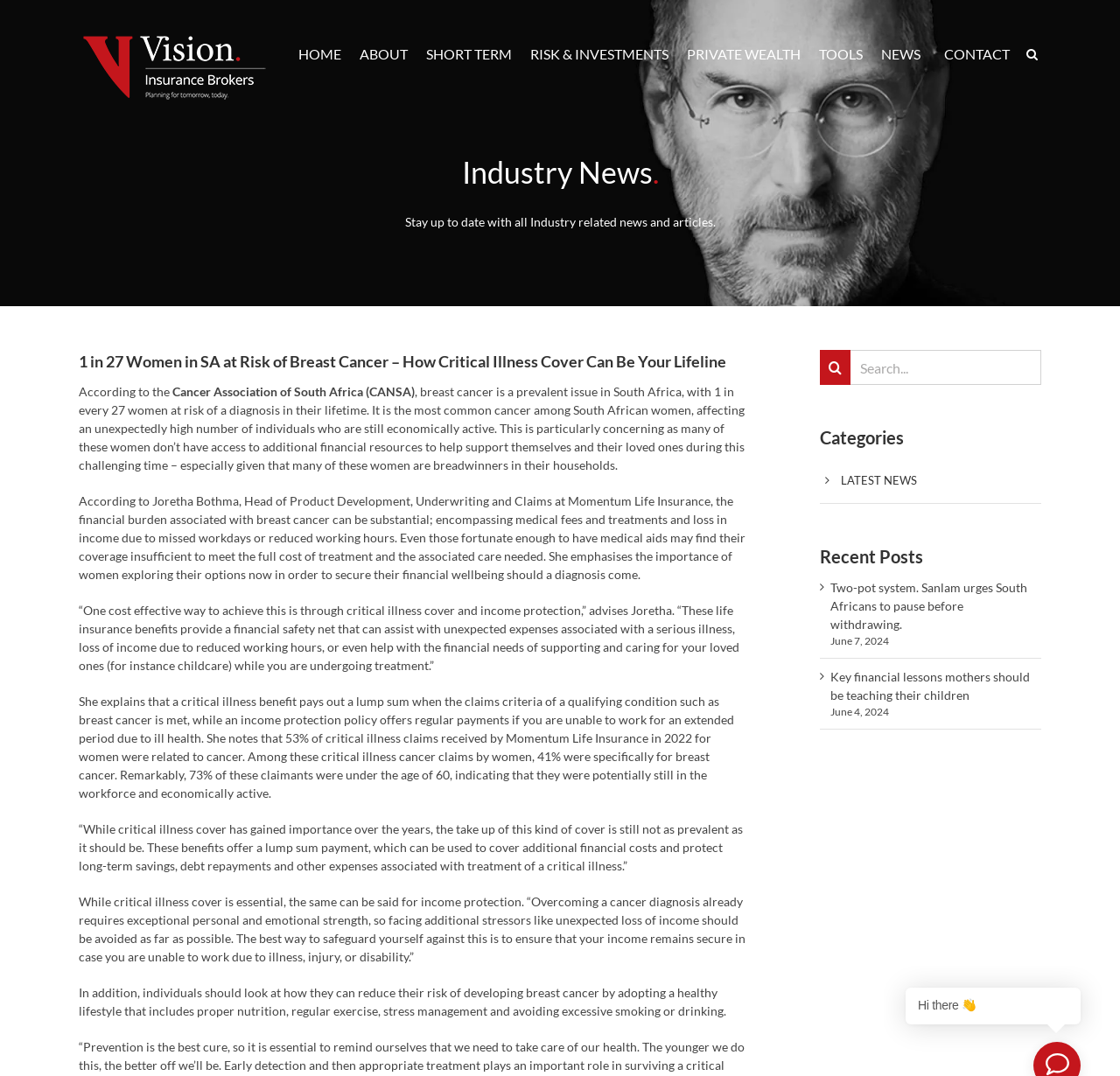What is the most common cancer among South African women?
Please give a well-detailed answer to the question.

According to the text, 'breast cancer is a prevalent issue in South Africa, with 1 in every 27 women at risk of a diagnosis in their lifetime. It is the most common cancer among South African women...' which indicates that breast cancer is the most common cancer among South African women.